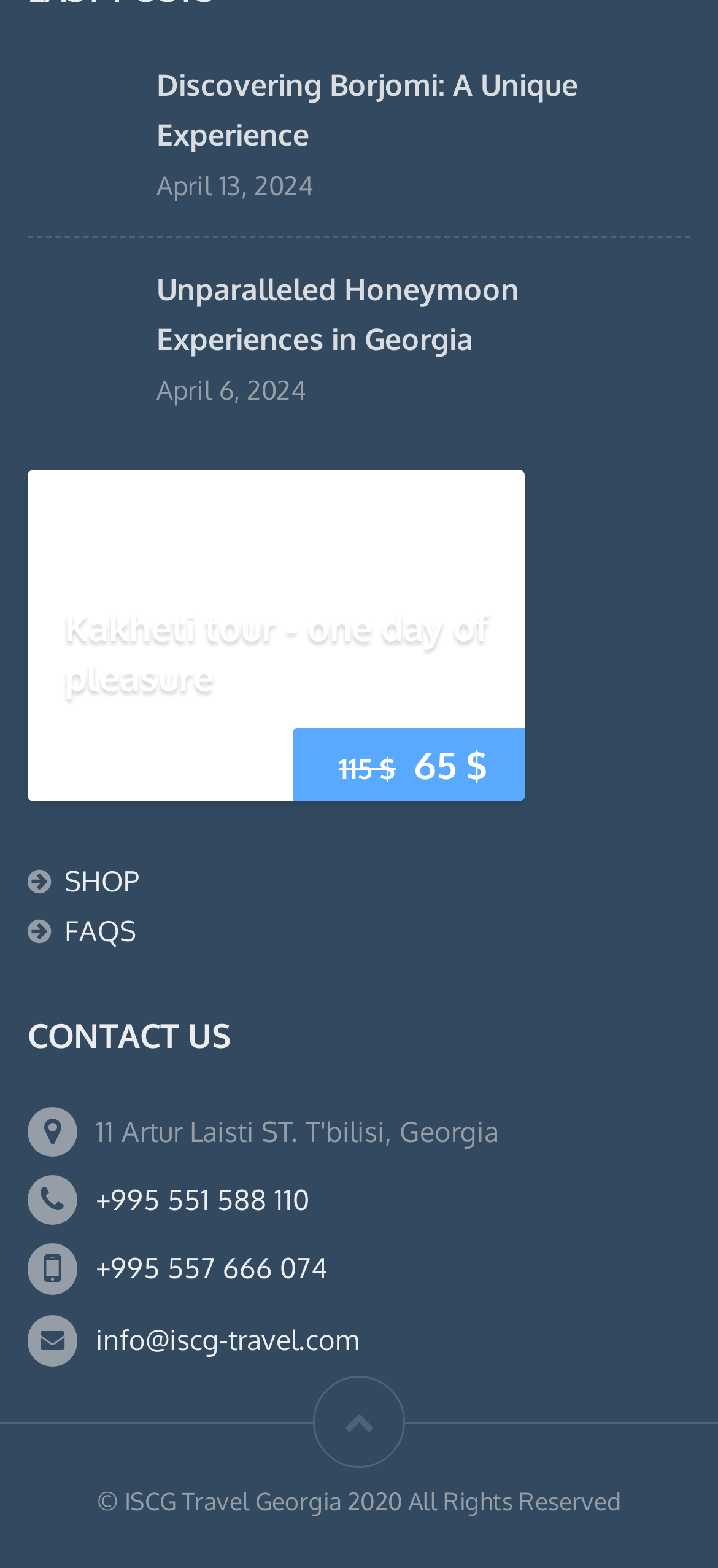What is the theme of the webpage?
Make sure to answer the question with a detailed and comprehensive explanation.

The webpage appears to be related to travel, as it contains links and images about tours and experiences in Georgia, such as 'Discovering Borjomi' and 'Kakheti tour'. The presence of a 'SHOP' link and 'CONTACT US' section also suggests that the webpage is related to a travel agency or tour operator.